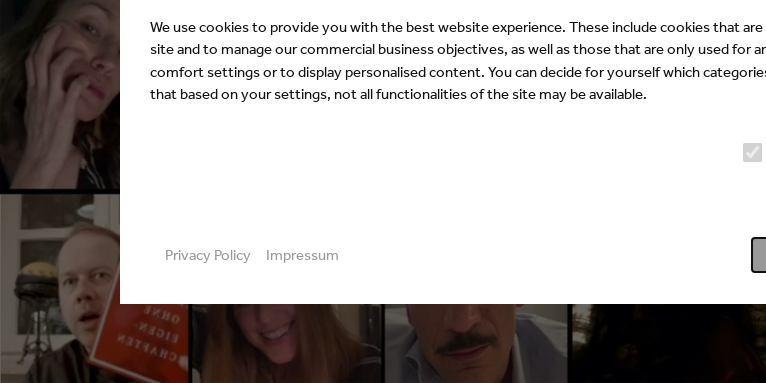What is the purpose of the links at the bottom?
Answer the question with just one word or phrase using the image.

To provide transparency and user rights